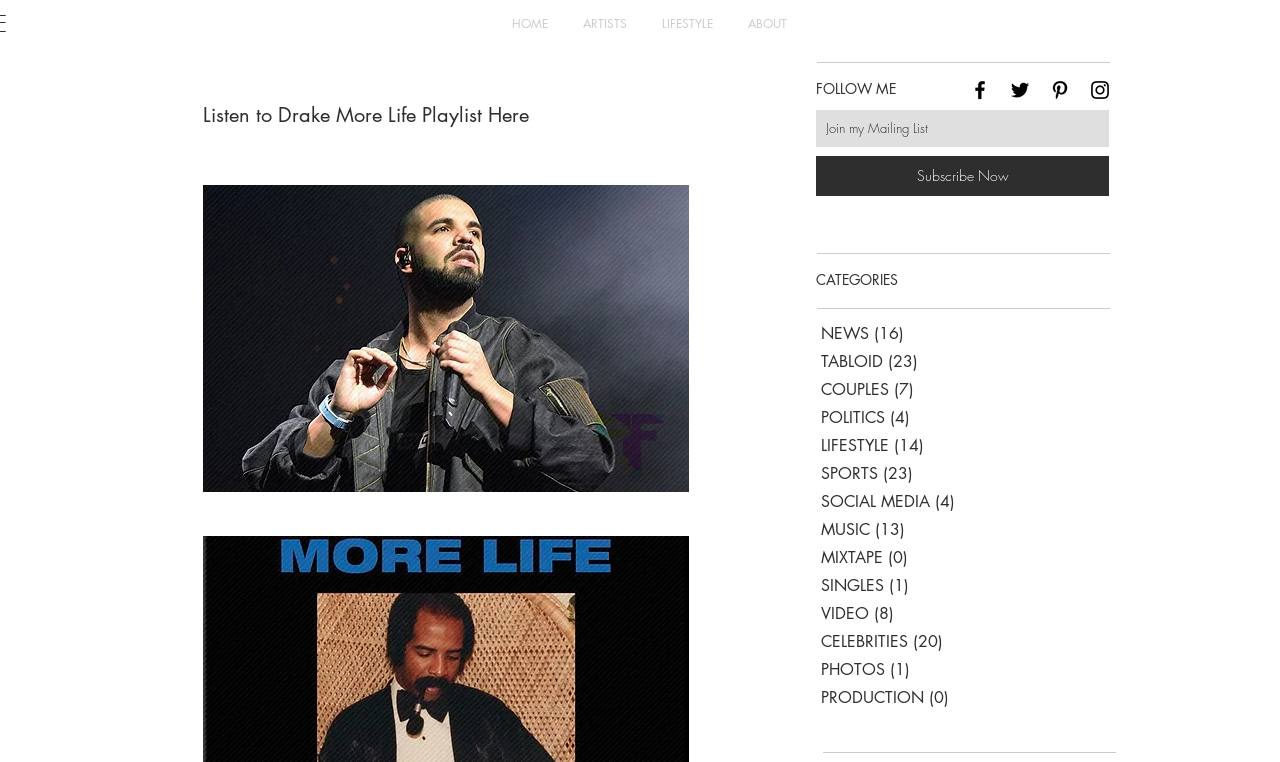What is the main topic of this webpage? From the image, respond with a single word or brief phrase.

Drake's playlist